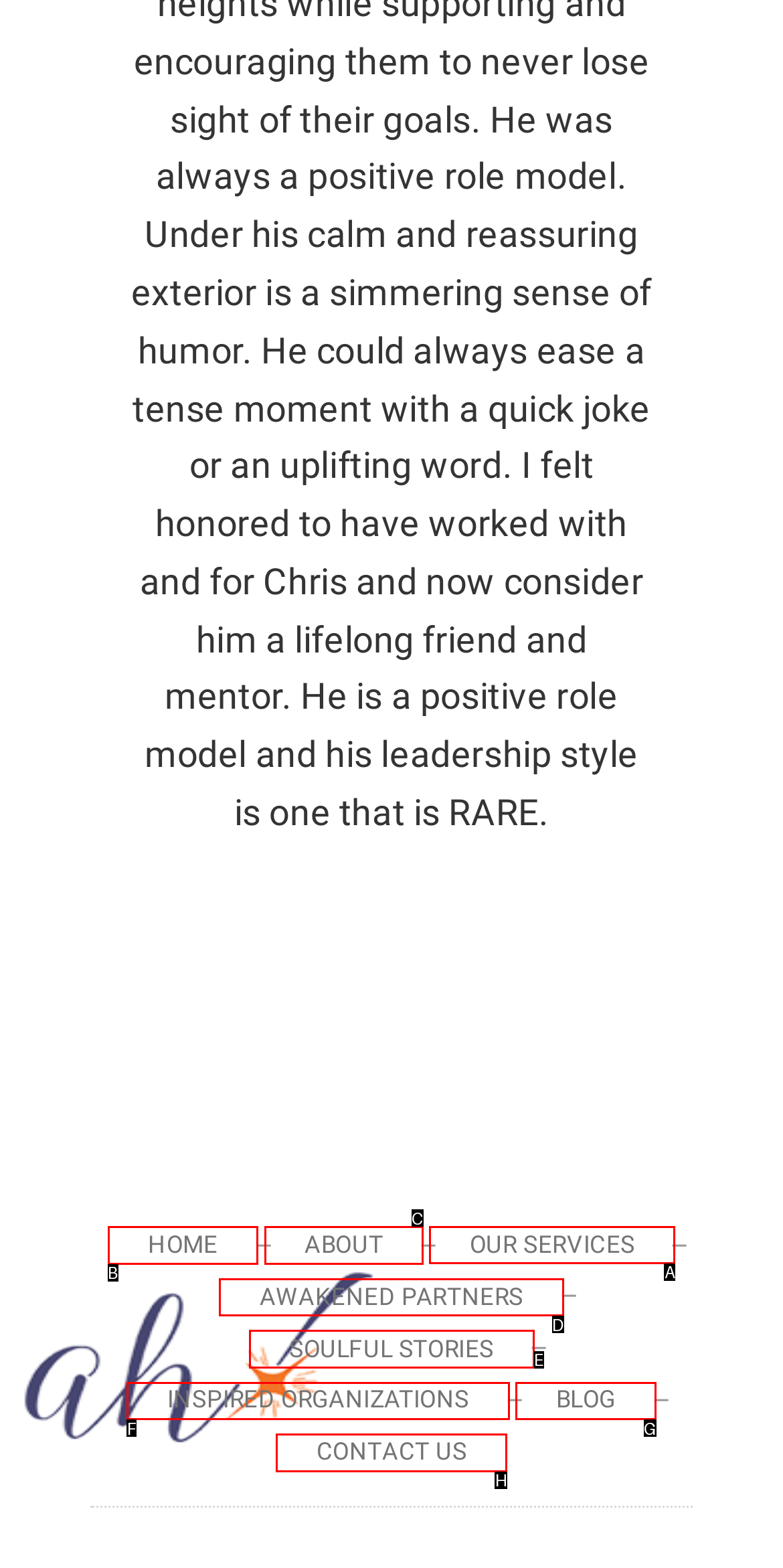Point out which UI element to click to complete this task: explore our services
Answer with the letter corresponding to the right option from the available choices.

A